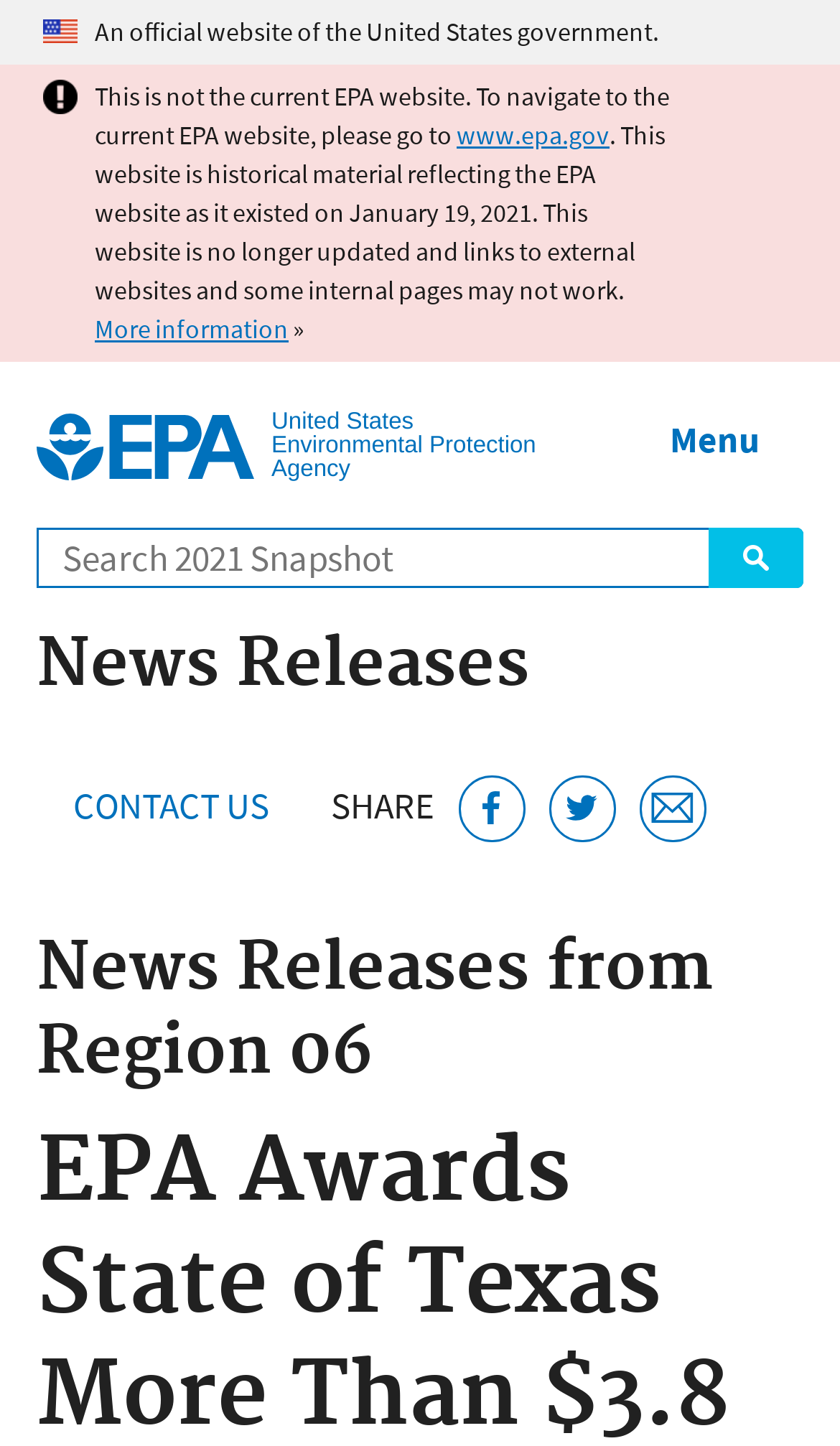How many social media platforms can you share this page on?
Please give a well-detailed answer to the question.

The webpage provides options to share the page on Facebook, Twitter, and via Email, which can be found in the 'SHARE' section.